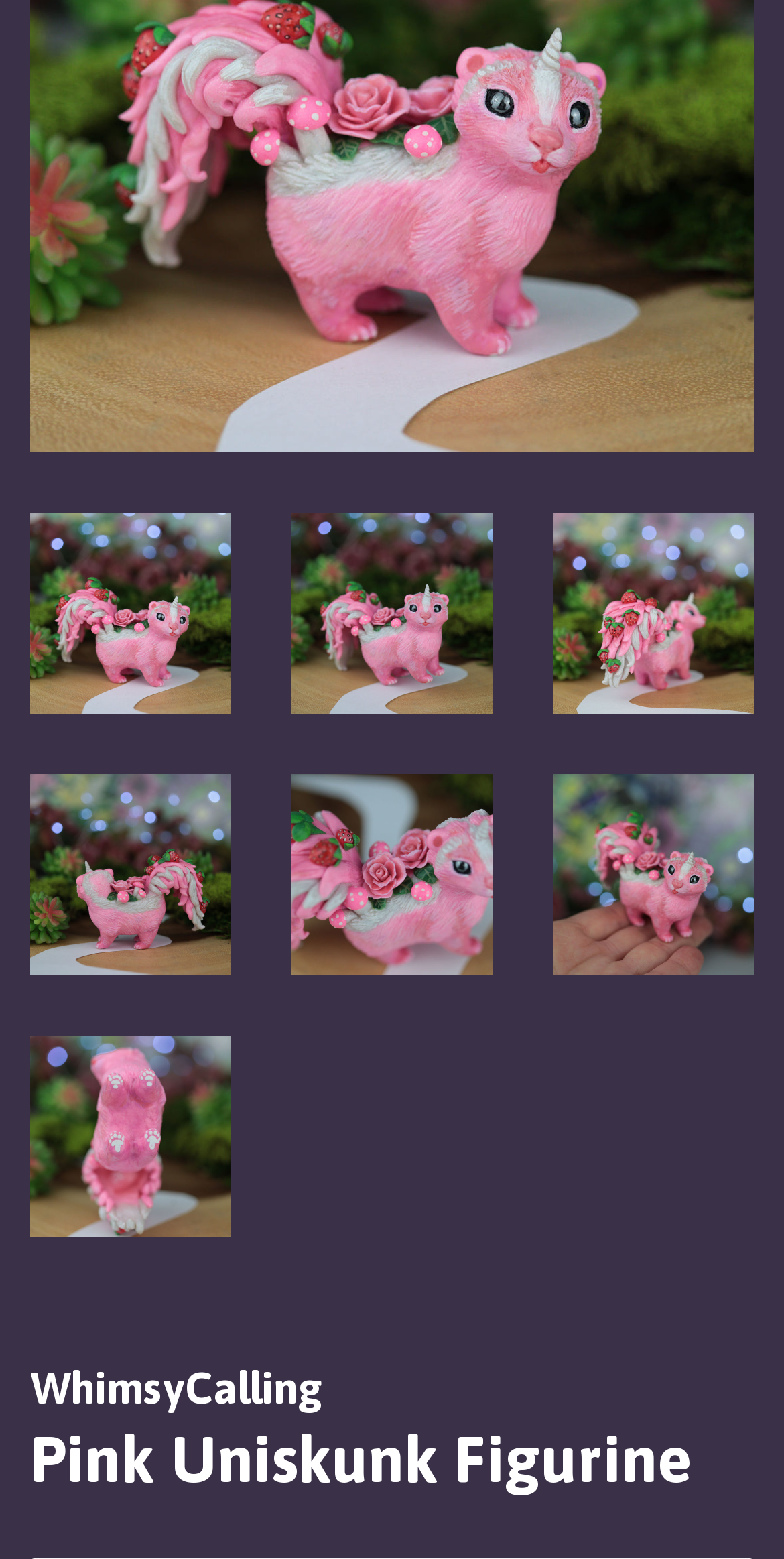Find the bounding box coordinates for the element described here: "alt="Pink Uniskunk Figurine"".

[0.038, 0.497, 0.295, 0.625]